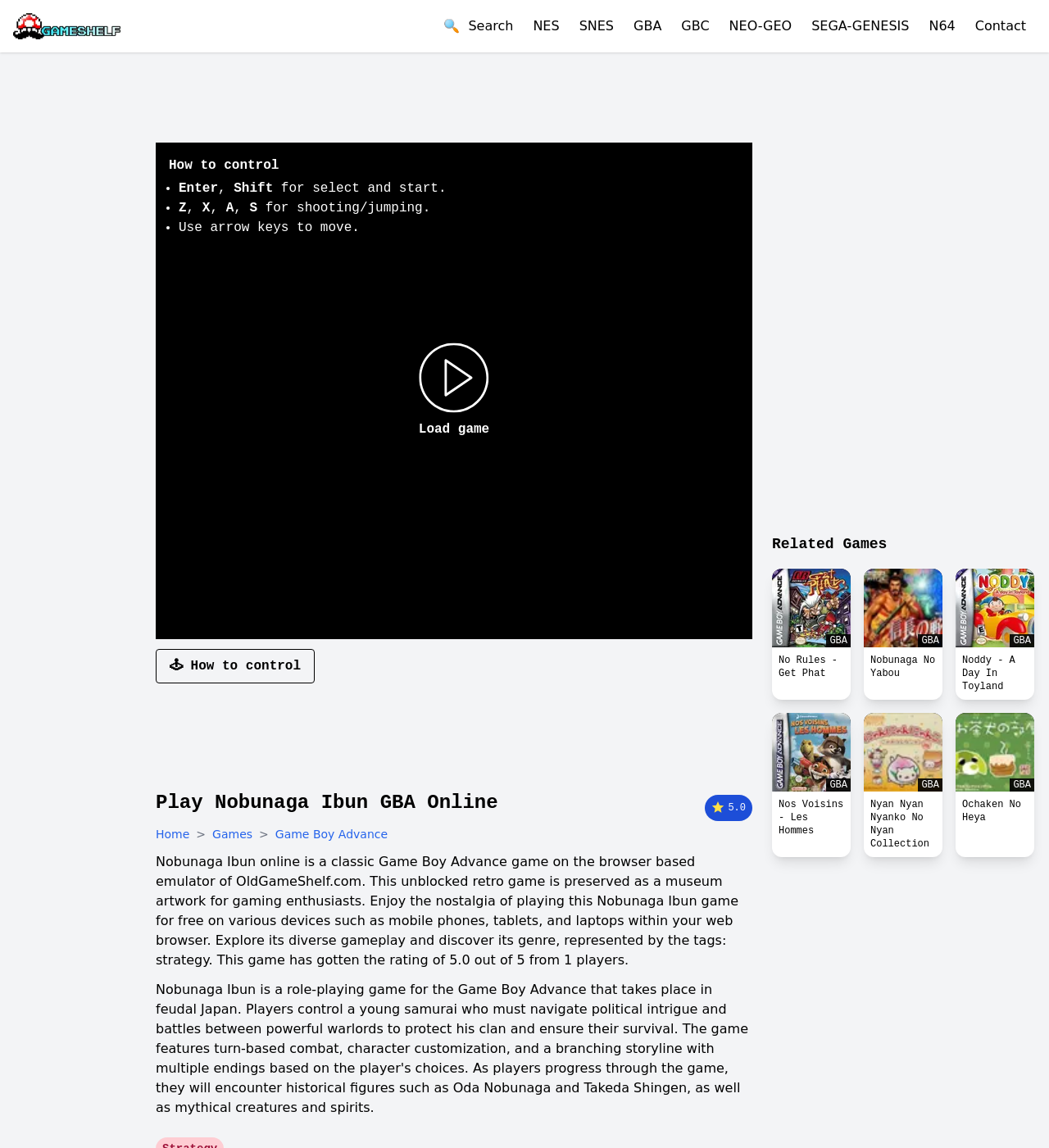What are some related games to Nobunaga Ibun?
Look at the image and answer with only one word or phrase.

No Rules - Get Phat, Nobunaga No Yabou, etc.